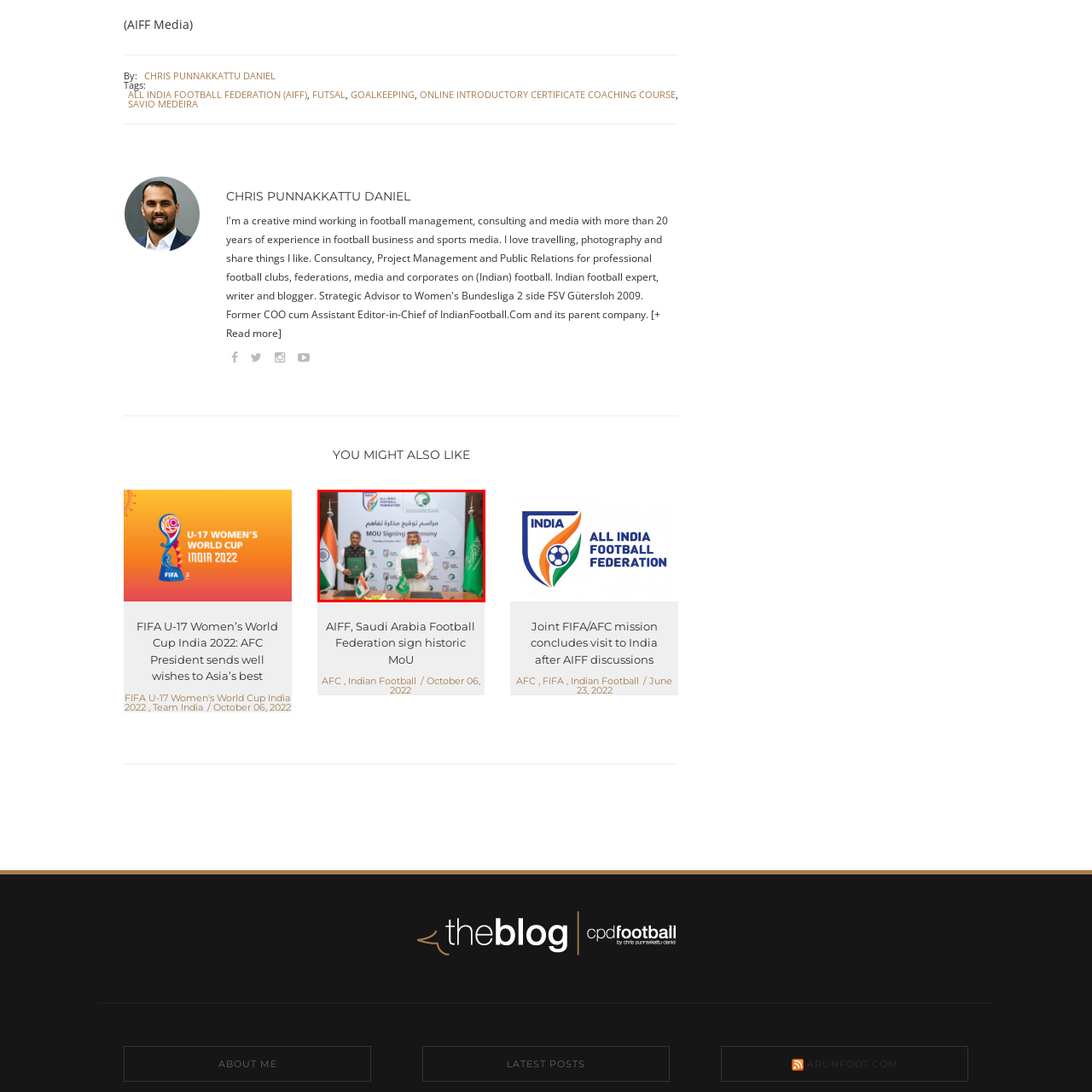What is the purpose of the signed document?
Consider the portion of the image within the red bounding box and answer the question as detailed as possible, referencing the visible details.

The caption states that the Indian representative holds a signed document, symbolizing the collaboration between the All India Football Federation and the Saudi Arabian Football Federation, which implies that the purpose of the signed document is to represent the partnership and cooperation between the two football federations.